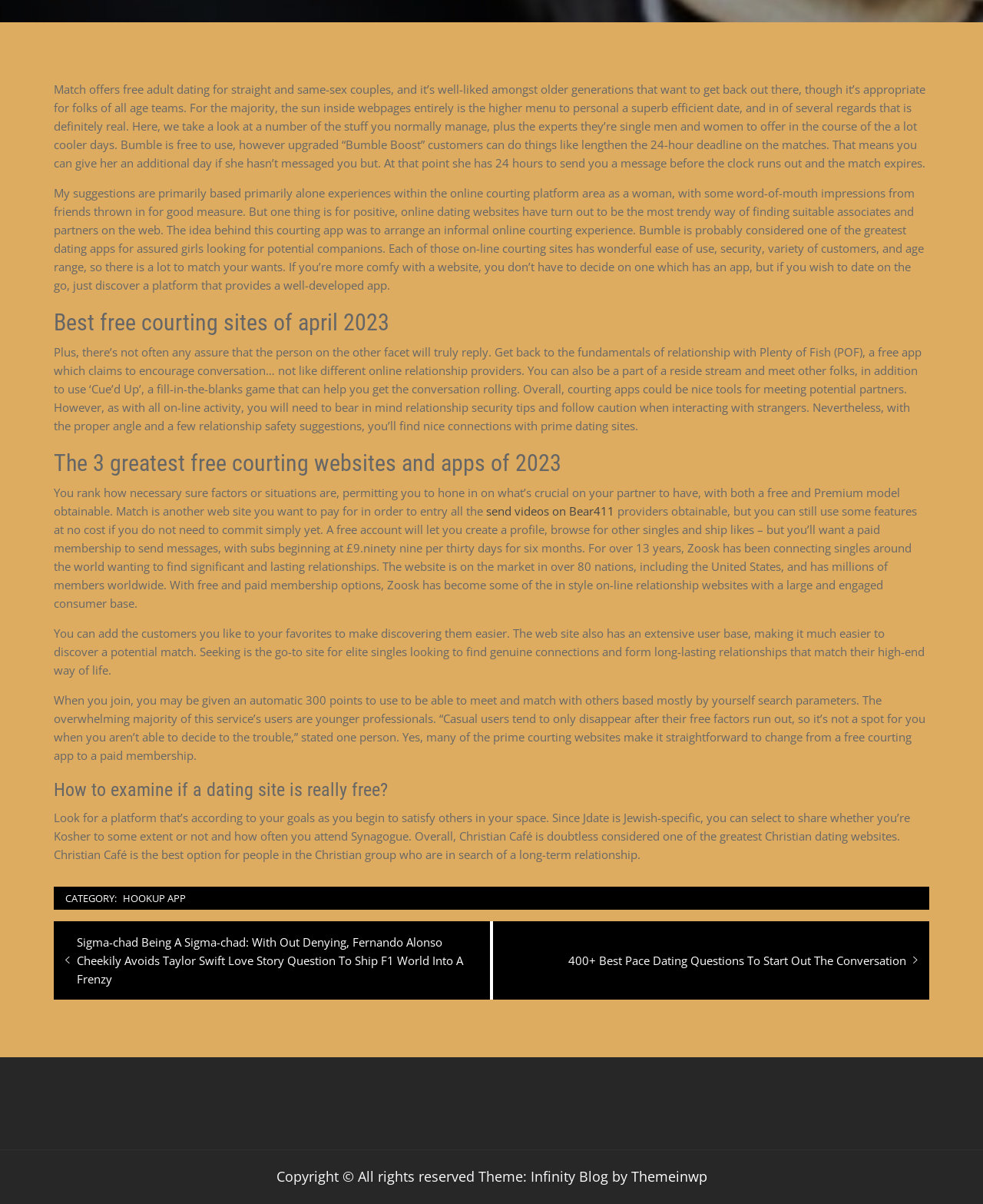Using the format (top-left x, top-left y, bottom-right x, bottom-right y), provide the bounding box coordinates for the described UI element. All values should be floating point numbers between 0 and 1: send videos on Bear411

[0.495, 0.418, 0.625, 0.431]